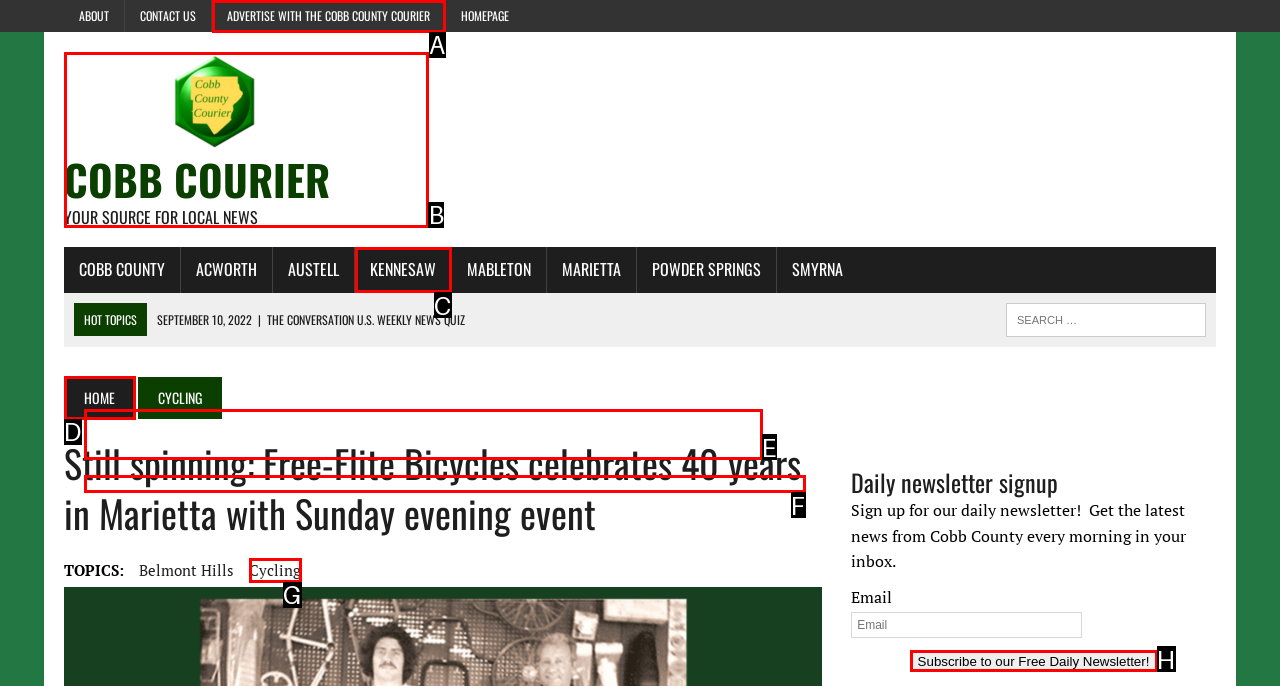Identify the correct option to click in order to complete this task: Subscribe to the daily newsletter
Answer with the letter of the chosen option directly.

H